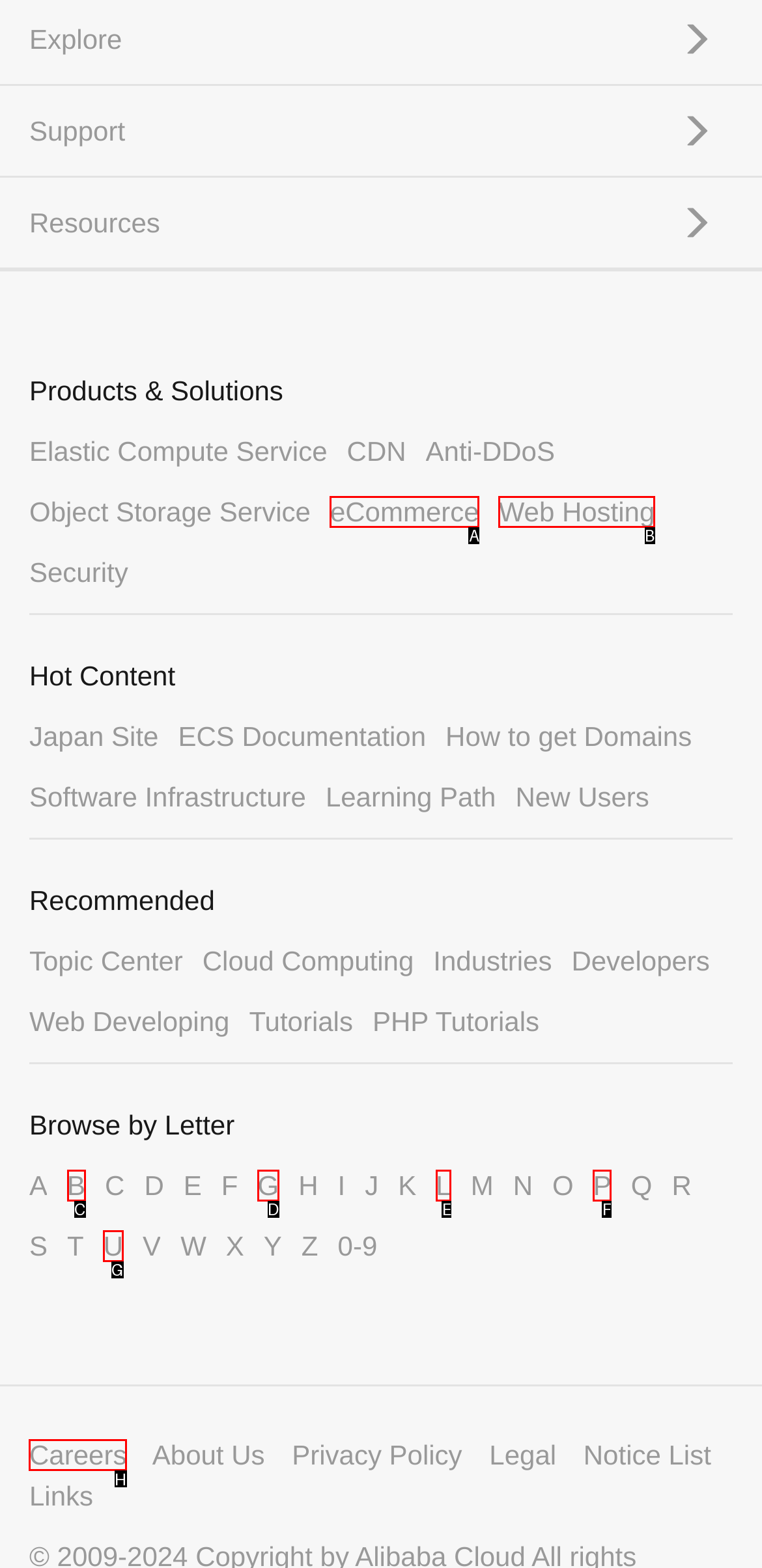From the available options, which lettered element should I click to complete this task: View Careers?

H